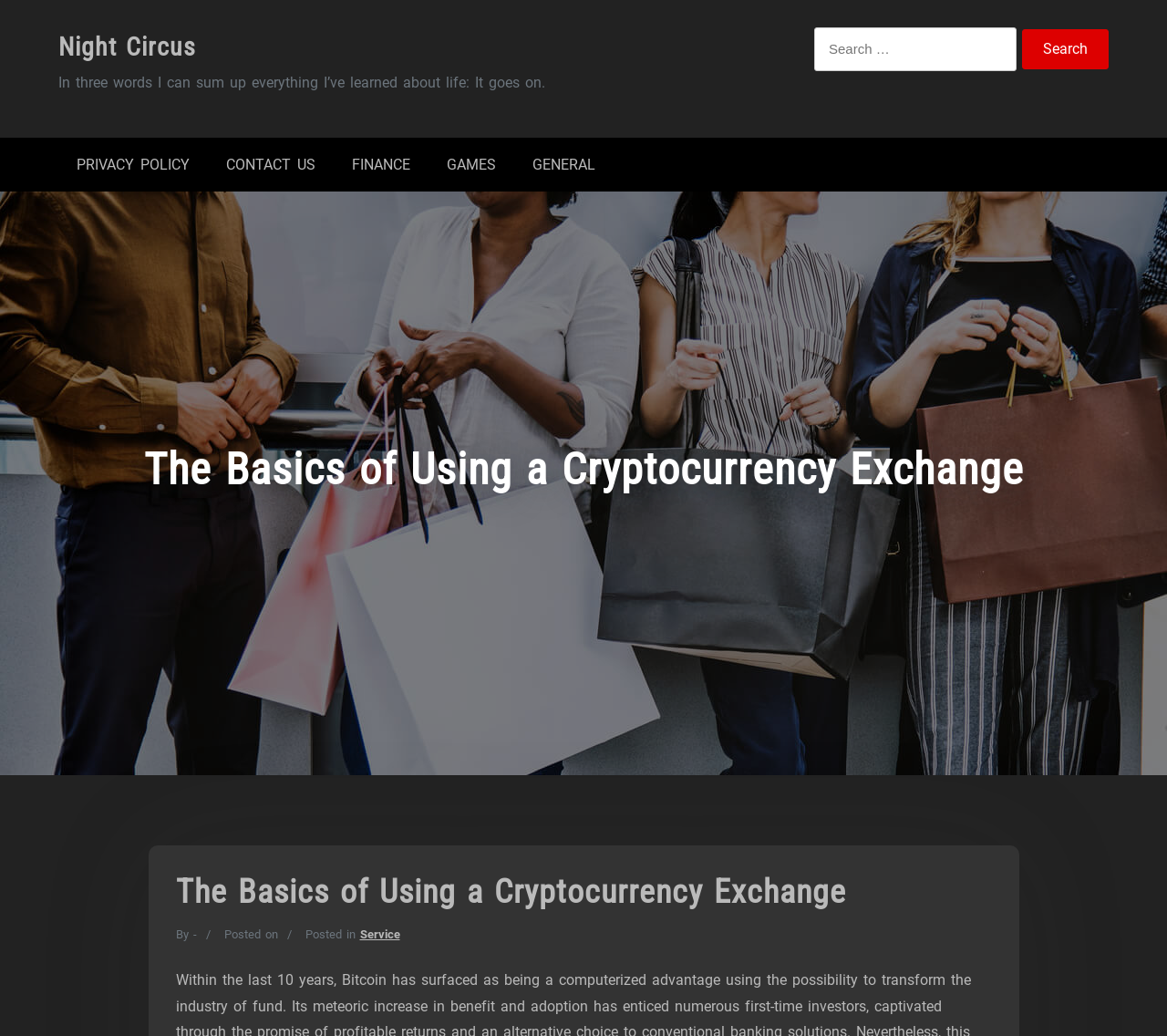How many links are in the footer section?
Refer to the image and respond with a one-word or short-phrase answer.

5